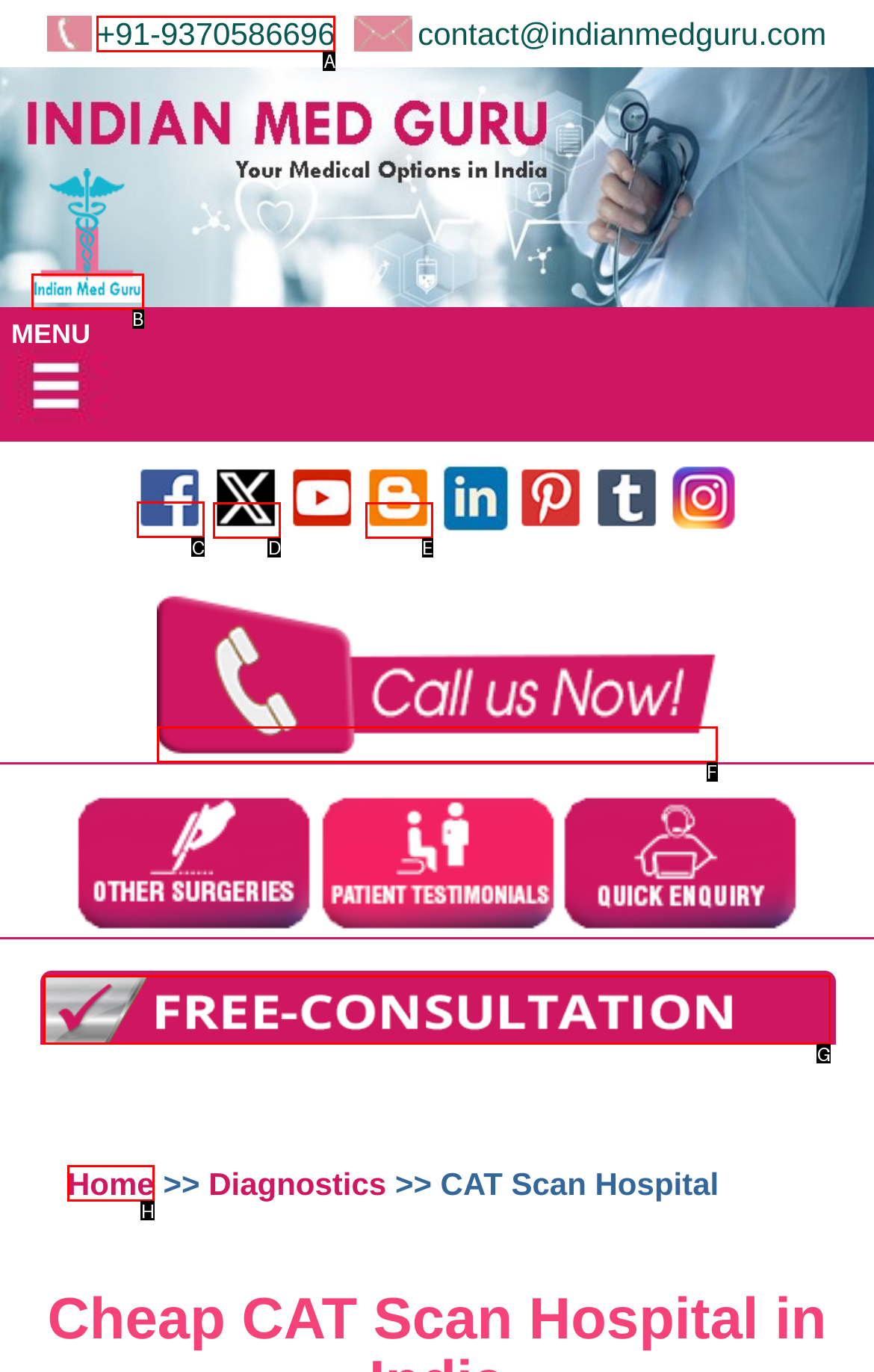Select the correct HTML element to complete the following task: Visit the facebook page
Provide the letter of the choice directly from the given options.

C